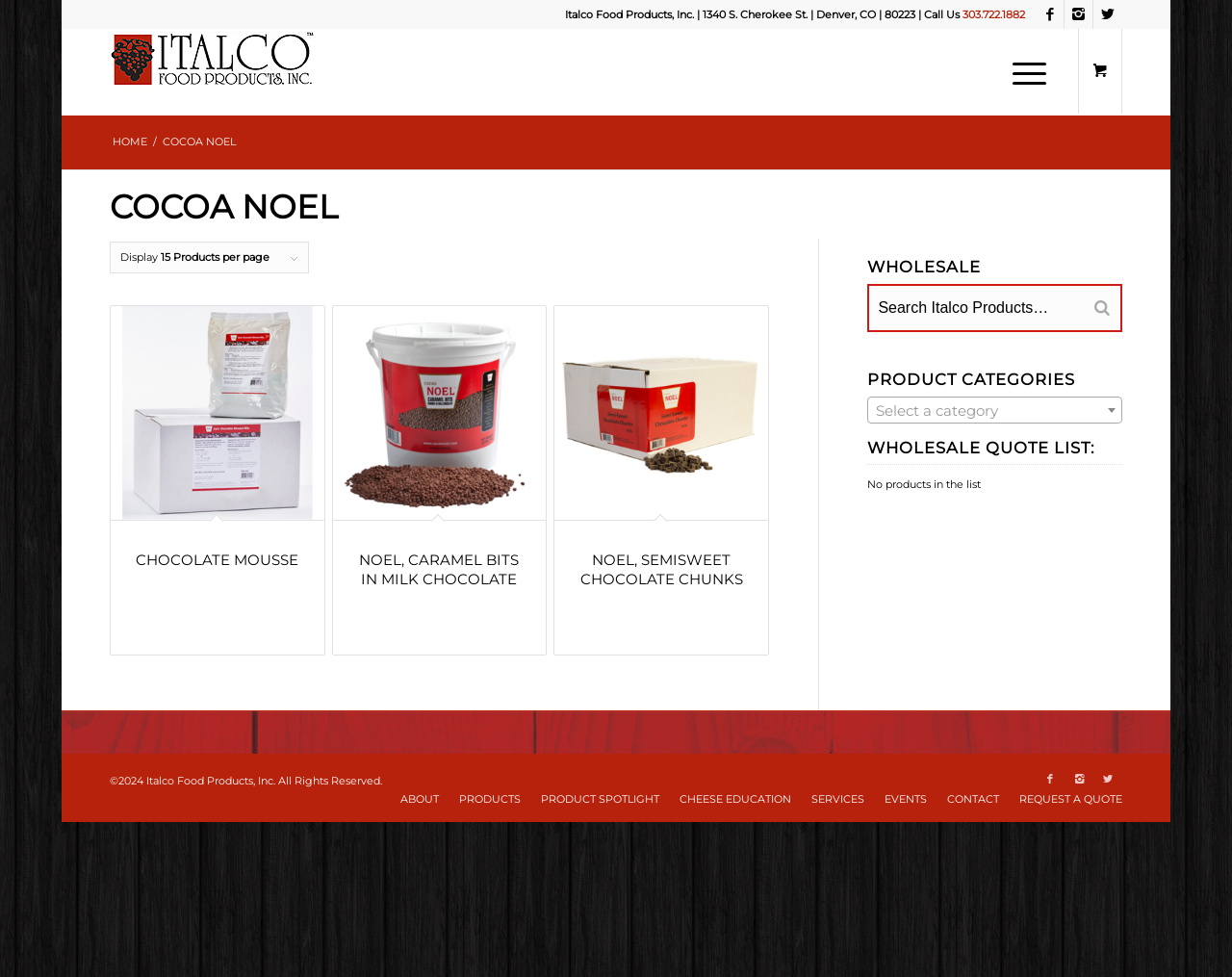Find the bounding box coordinates of the element to click in order to complete the given instruction: "Select a product category."

[0.704, 0.406, 0.911, 0.433]